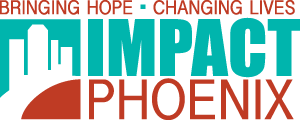Provide a comprehensive description of the image.

The image displays the logo of IMPACT Phoenix, prominently featuring the phrase "BRINGING HOPE - CHANGING LIVES" in an inviting teal and orange color scheme. The design includes a stylized depiction of a skyline alongside an abstract representation of a rising sun or horizon, symbolizing hope and renewal. This logo embodies the organization's mission to uplift and support individuals and families in the Phoenix area, reflecting their commitment to making a meaningful difference in the community. The use of bold typography and vibrant colors enhances the message of positivity and transformation integral to IMPACT Phoenix's initiatives.